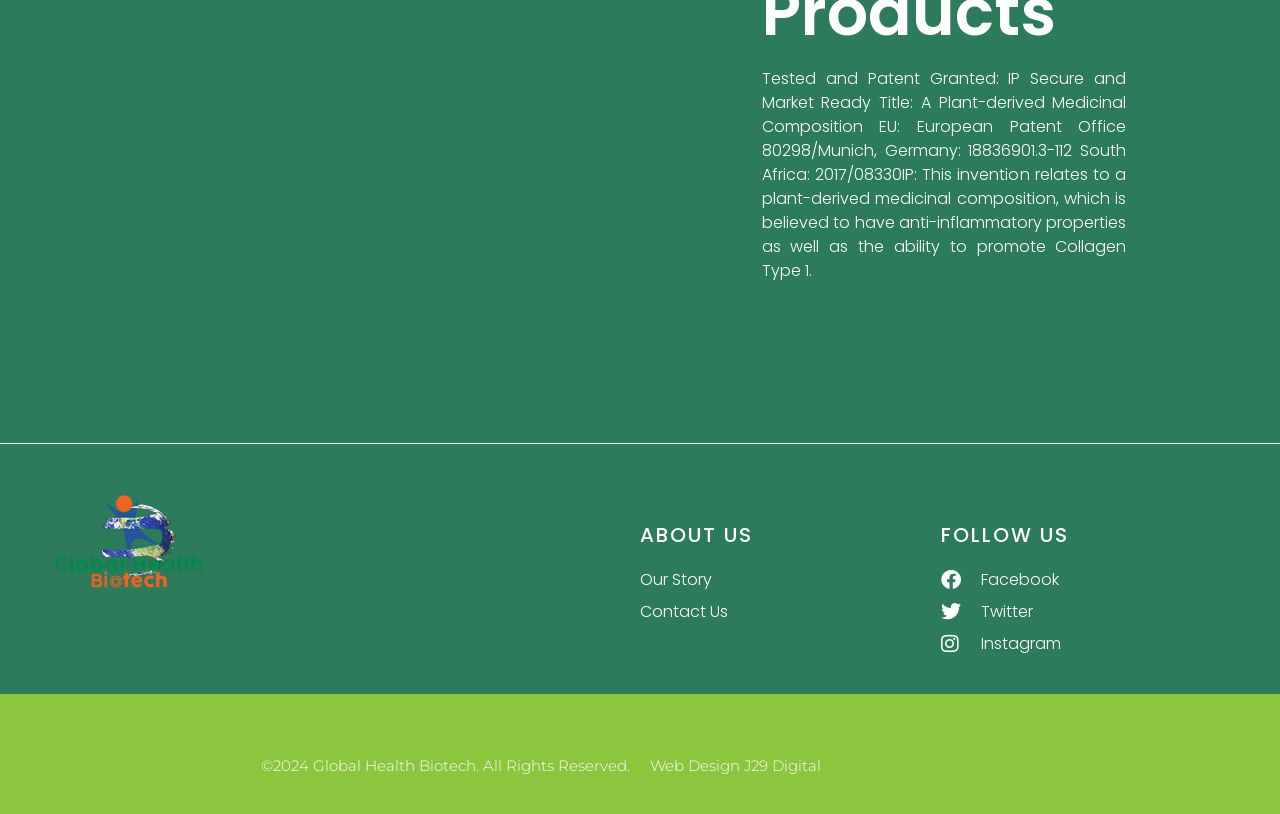Please answer the following query using a single word or phrase: 
Who designed the website?

J29 Digital